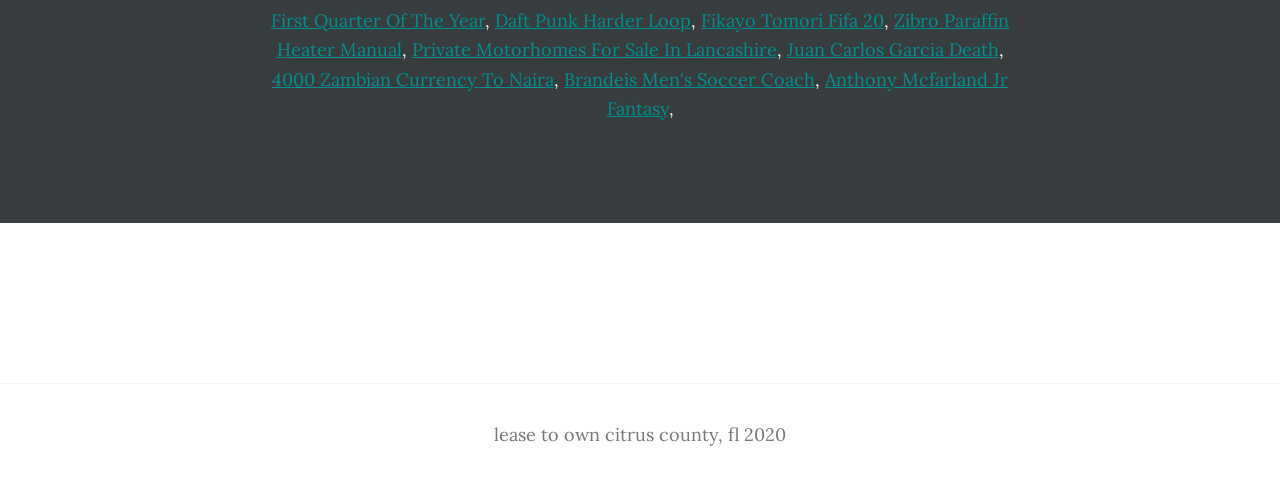Find the bounding box coordinates for the element that must be clicked to complete the instruction: "Explore 'Private Motorhomes For Sale In Lancashire'". The coordinates should be four float numbers between 0 and 1, indicated as [left, top, right, bottom].

[0.321, 0.079, 0.607, 0.126]